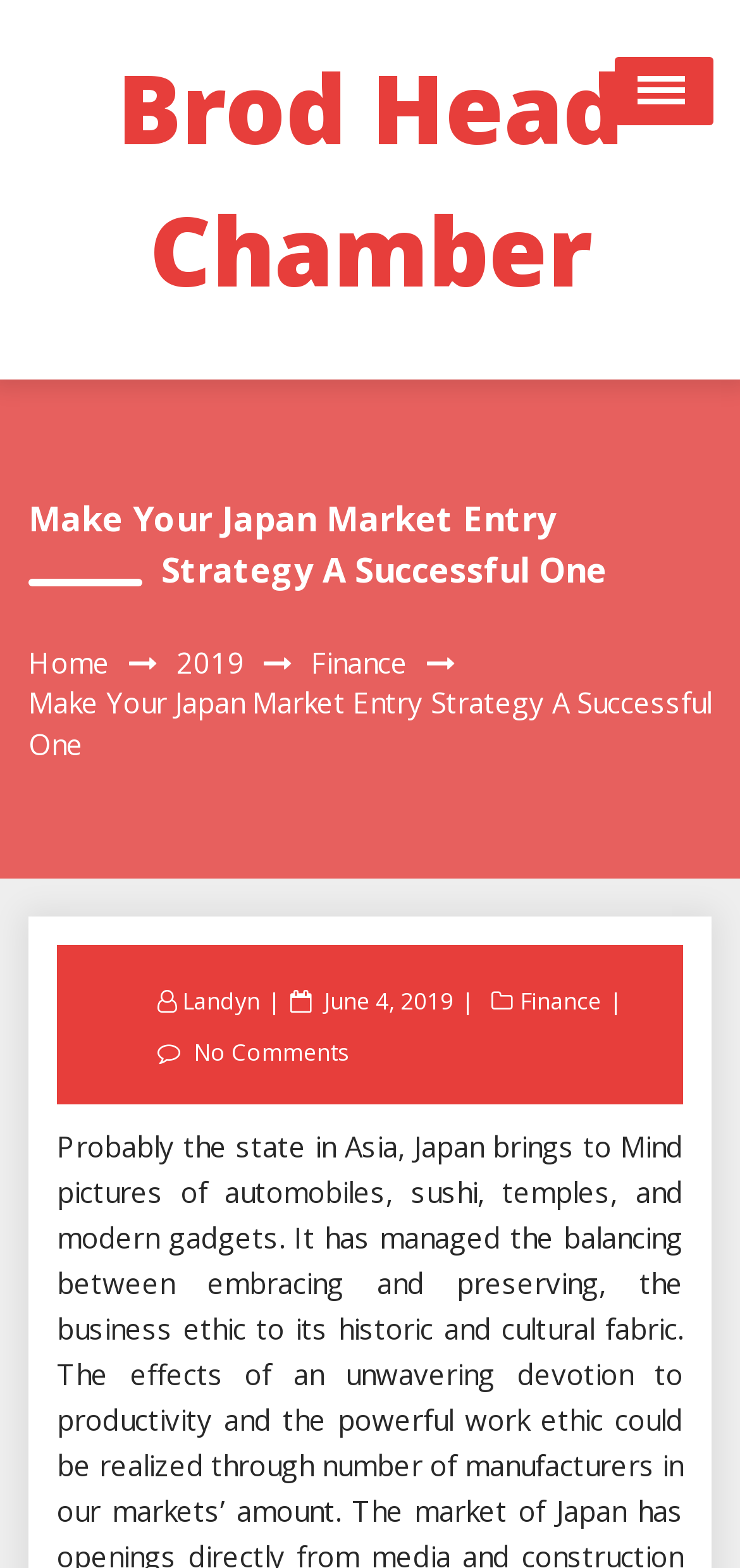How many comments does the post have?
From the details in the image, provide a complete and detailed answer to the question.

The number of comments on the post can be found in the link element below the post title. The text content of this element is 'No Comments', which indicates that the post has no comments.